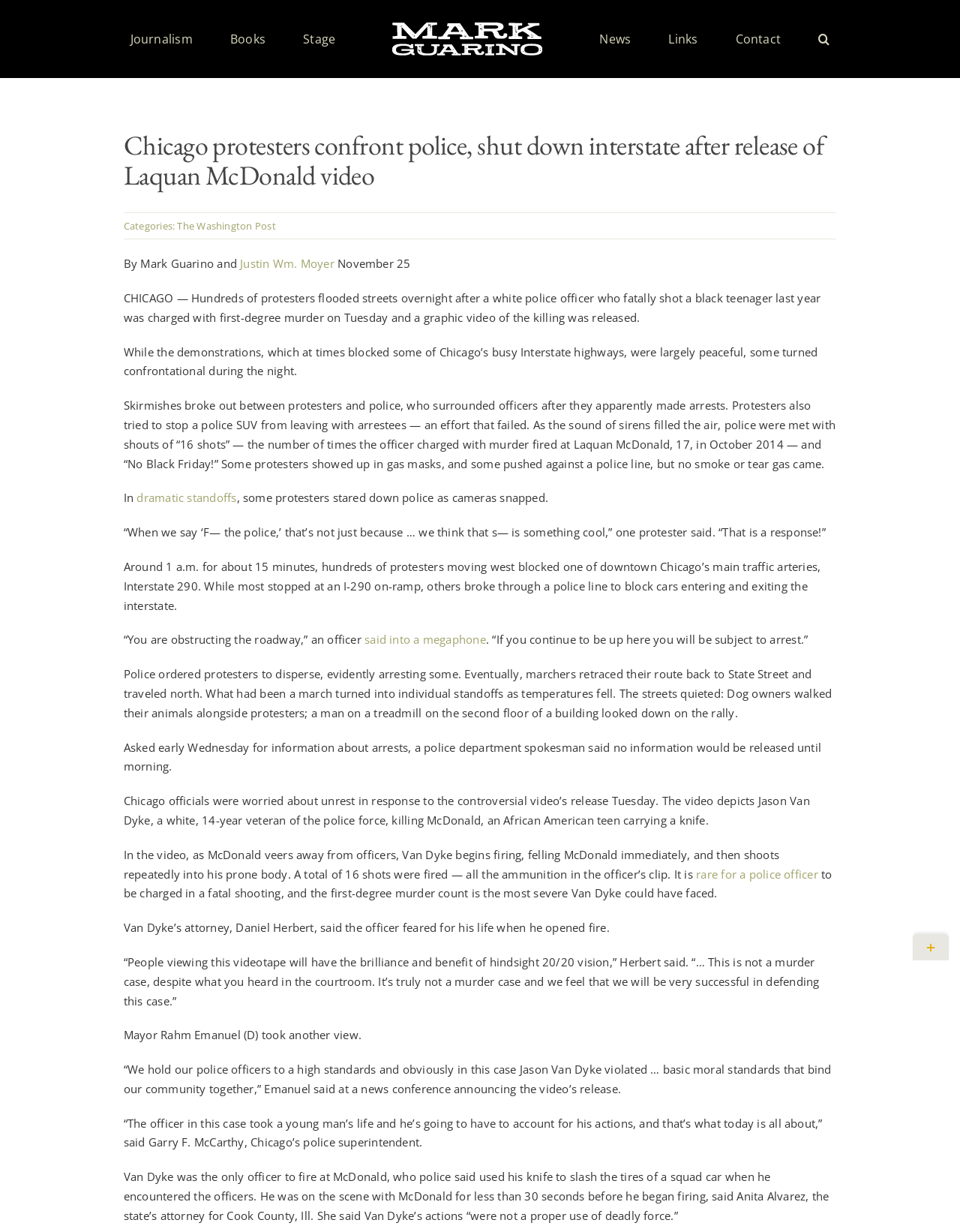Please find the bounding box for the UI element described by: "Journalism".

[0.136, 0.018, 0.201, 0.045]